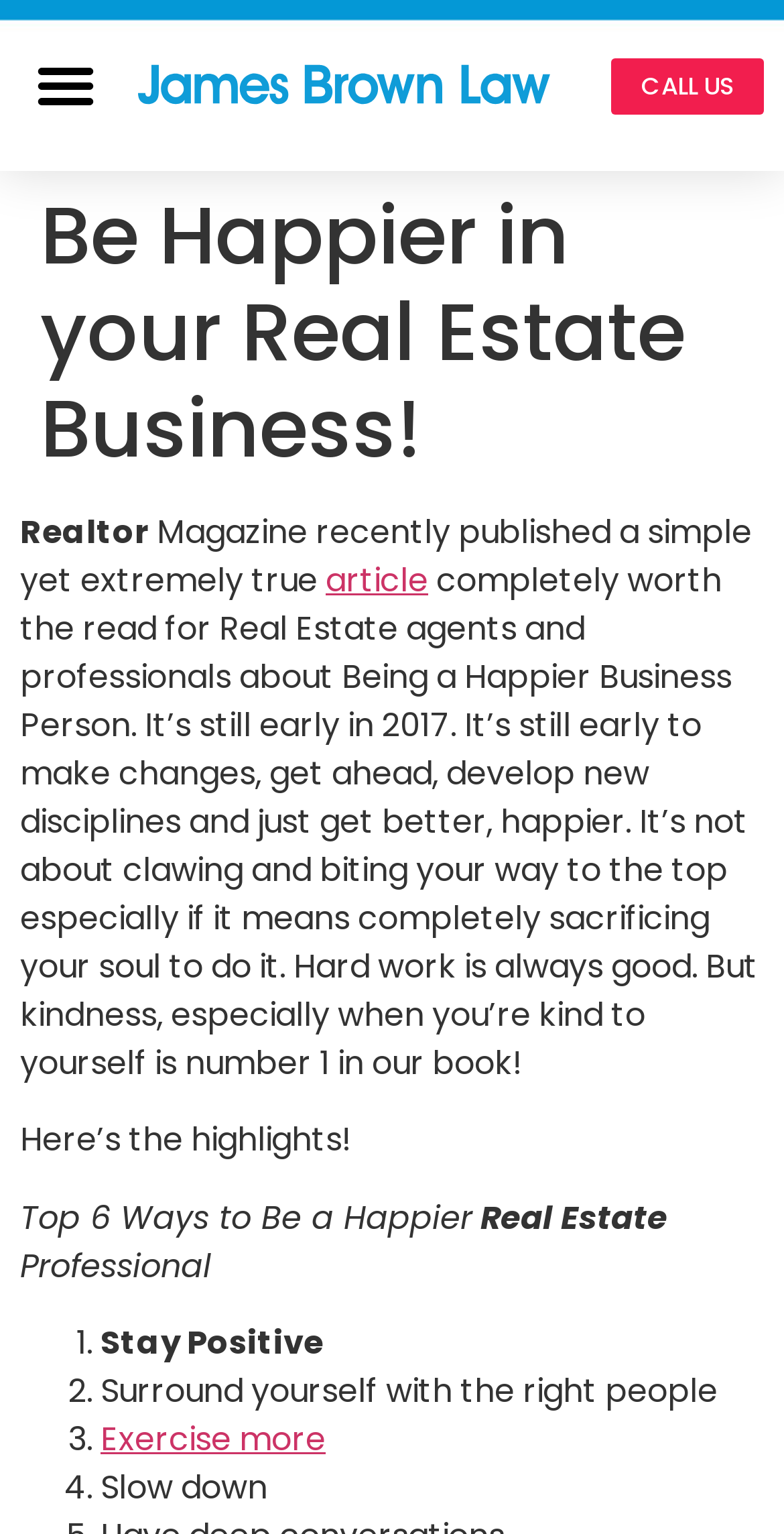How many ways to be a happier professional are mentioned?
Based on the image, respond with a single word or phrase.

6